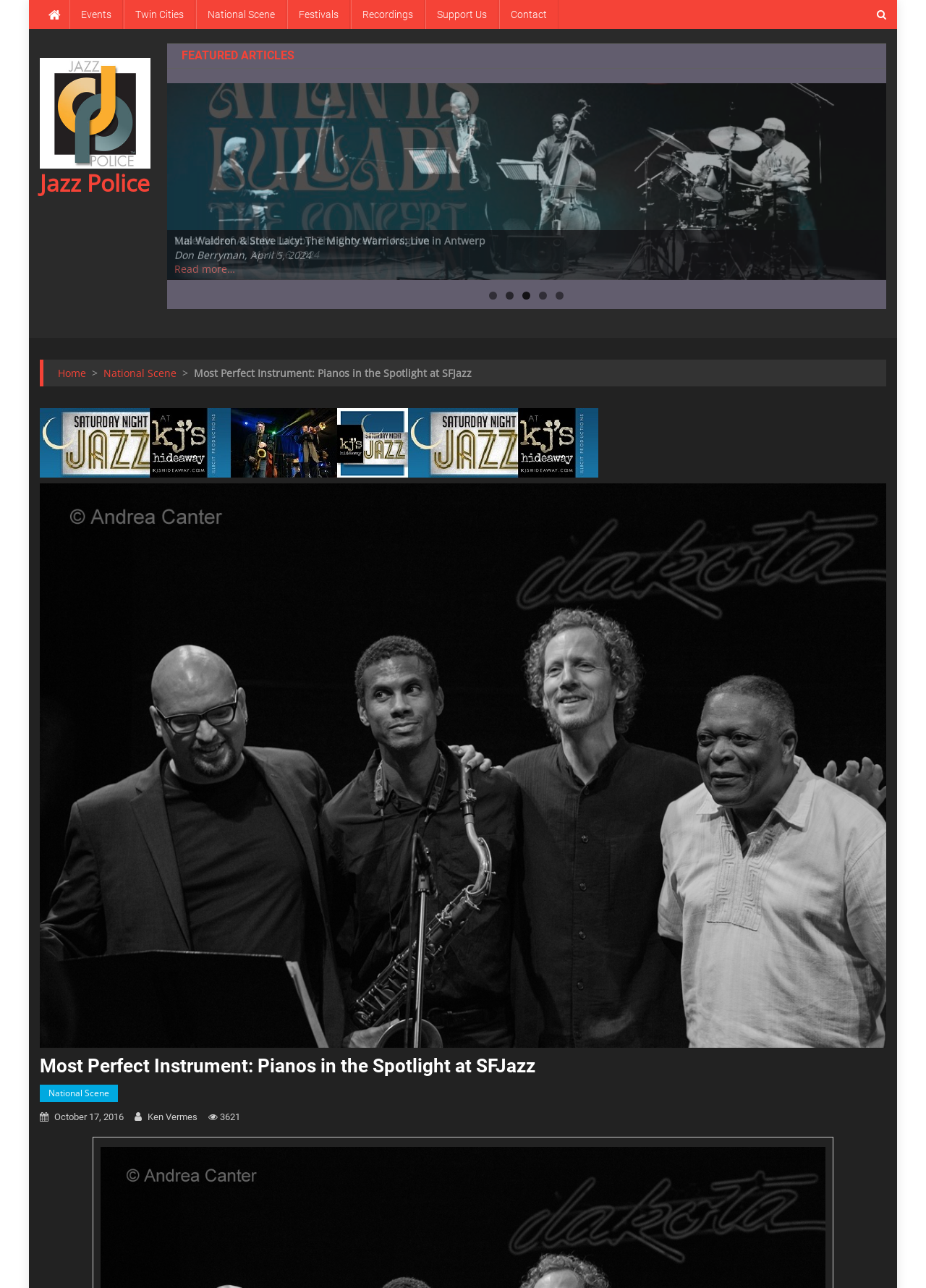Highlight the bounding box coordinates of the region I should click on to meet the following instruction: "Read the article 'Most Perfect Instrument: Pianos in the Spotlight at SFJazz'".

[0.209, 0.284, 0.509, 0.295]